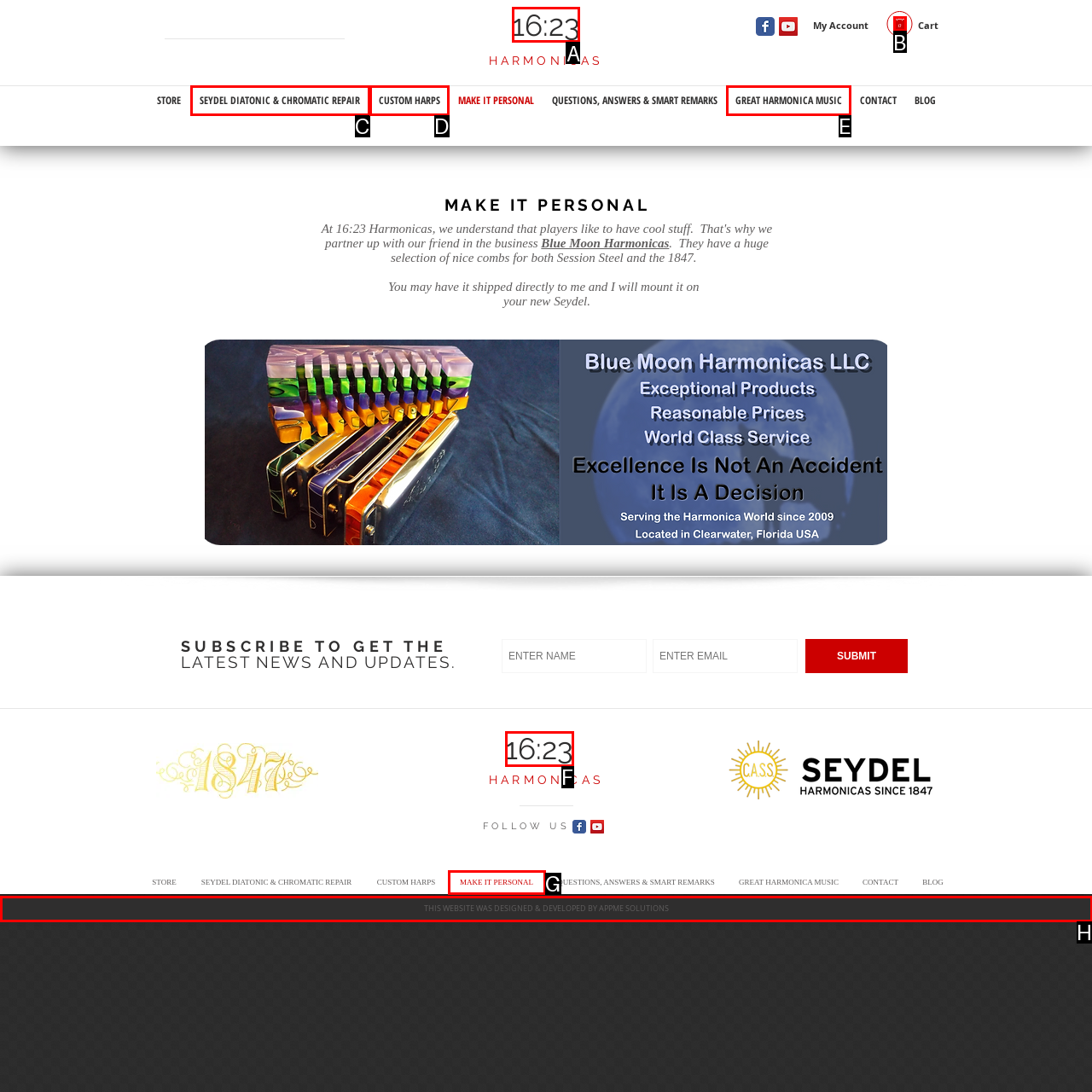Identify the HTML element you need to click to achieve the task: Visit 16:23 Harmonicas. Respond with the corresponding letter of the option.

A